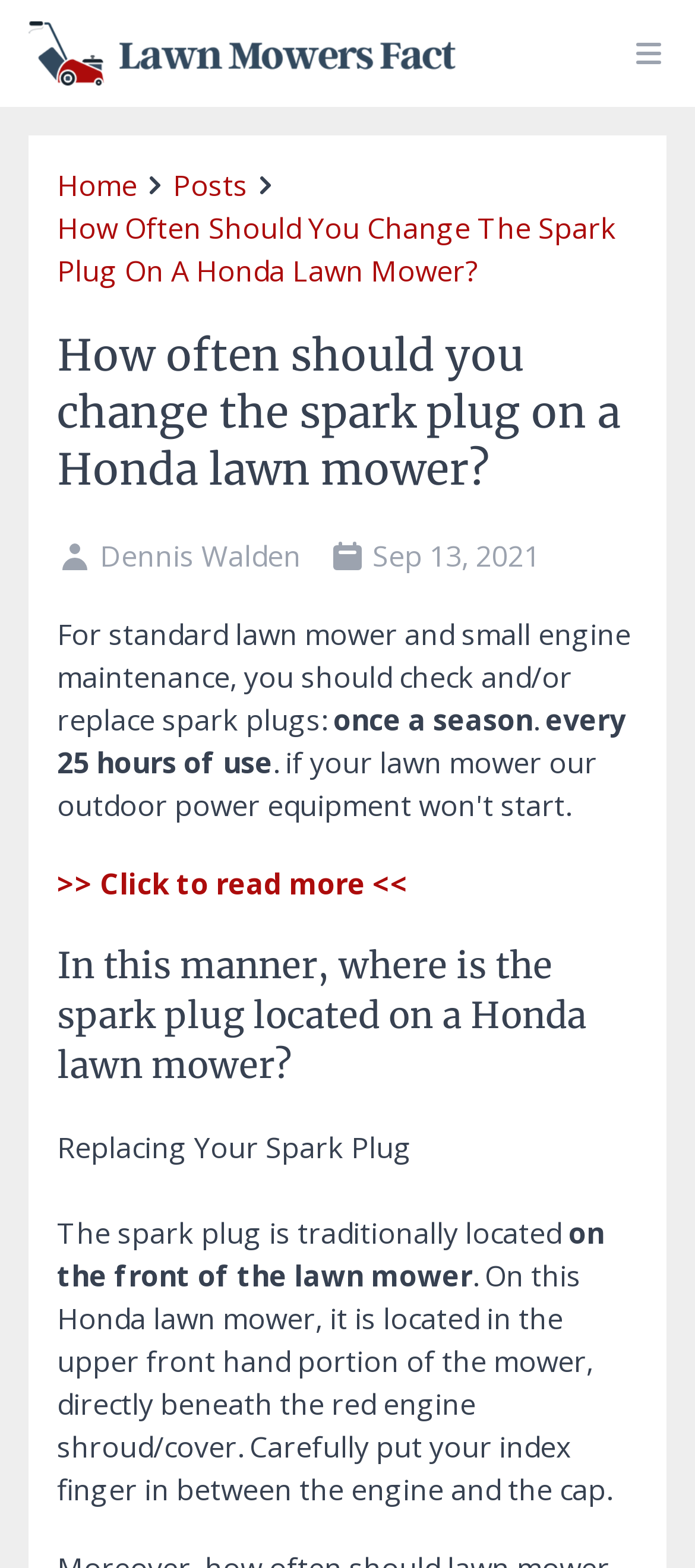Who wrote the article?
Look at the image and respond to the question as thoroughly as possible.

The author of the article is mentioned in the webpage as 'Dennis Walden', which can be found in the section below the title of the article.